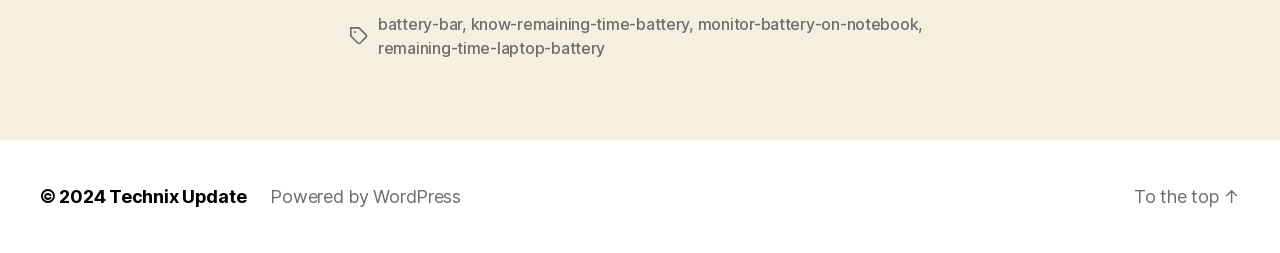Using the webpage screenshot, find the UI element described by battery-bar. Provide the bounding box coordinates in the format (top-left x, top-left y, bottom-right x, bottom-right y), ensuring all values are floating point numbers between 0 and 1.

[0.295, 0.057, 0.361, 0.136]